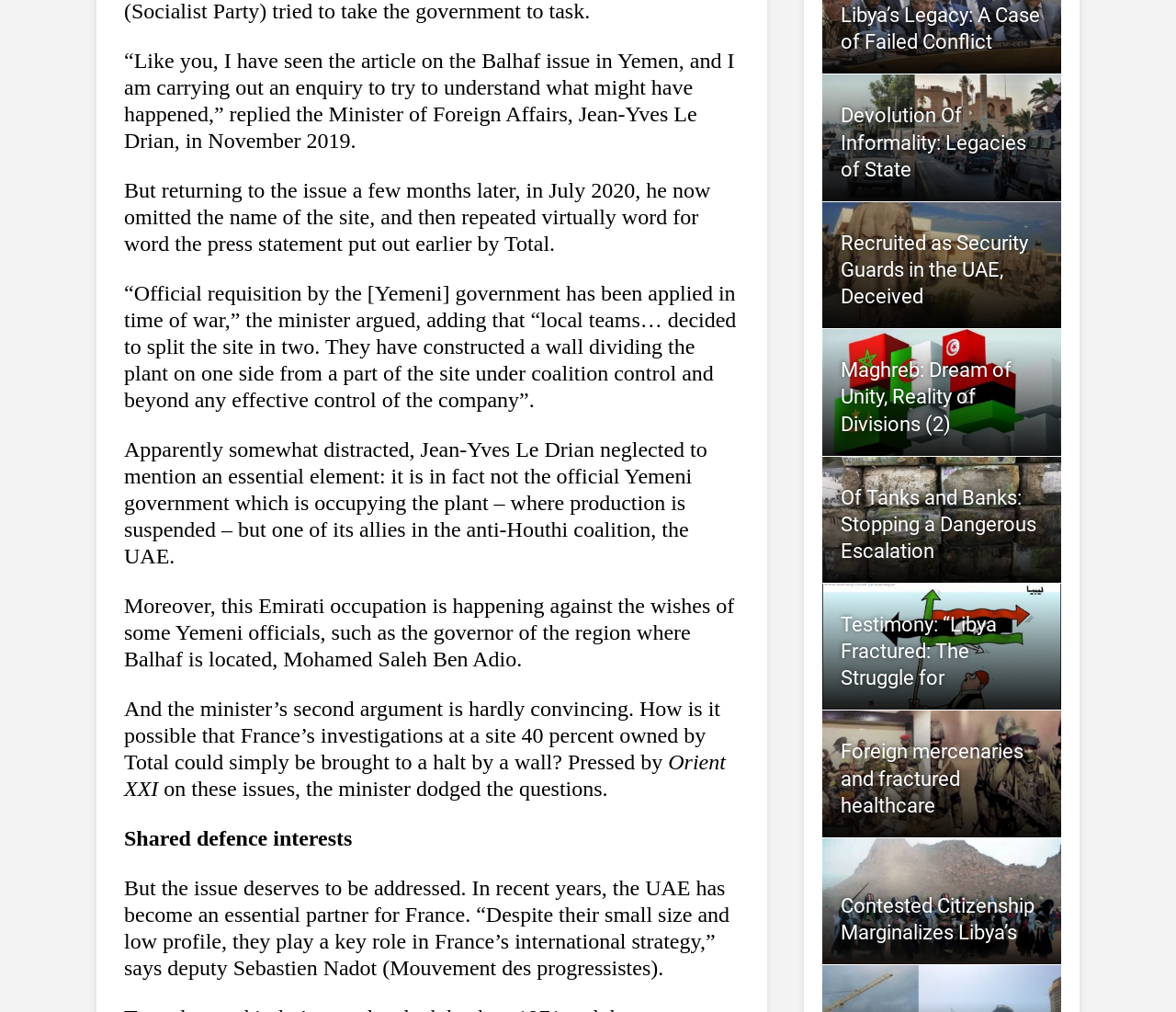With reference to the image, please provide a detailed answer to the following question: What is the name of the publication or website?

The article mentions Orient XXI, which appears to be the name of the publication or website where the article is published.